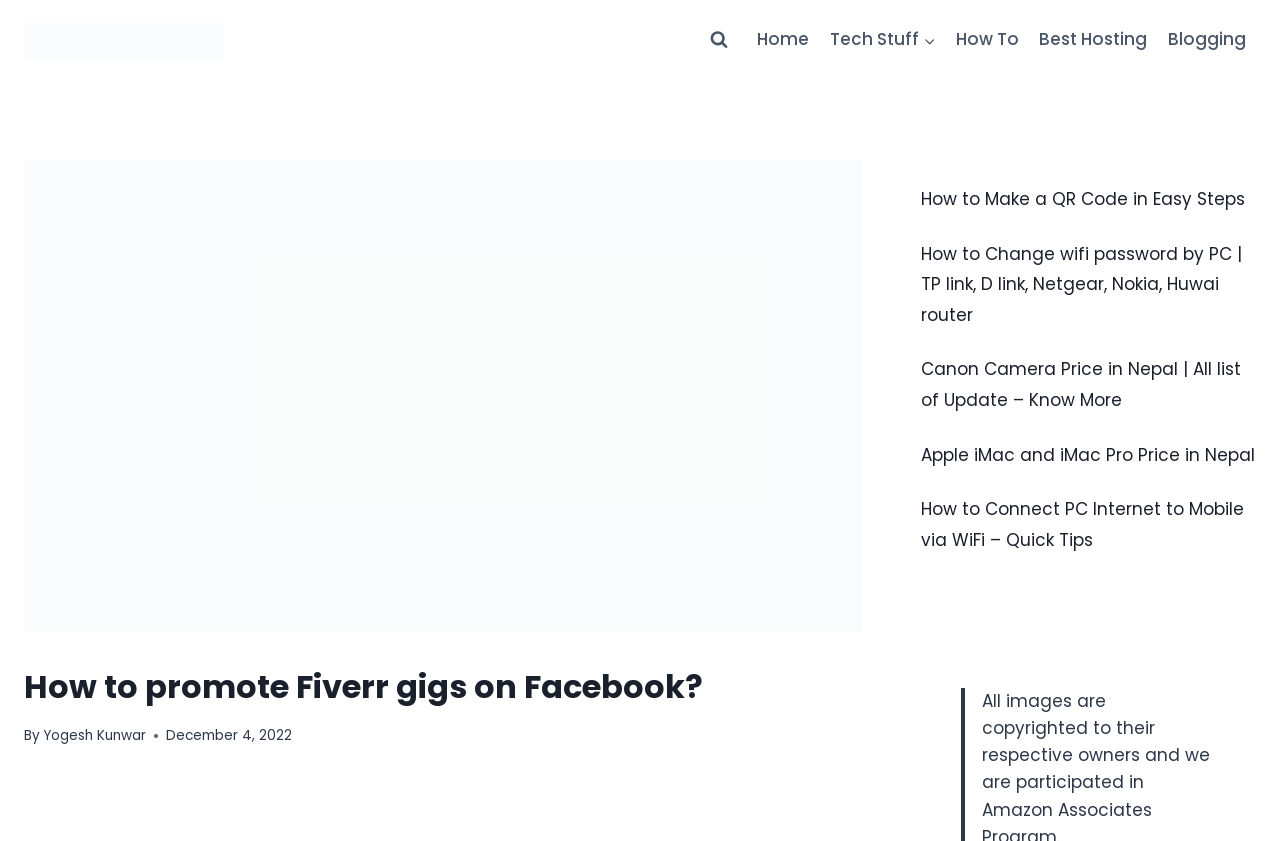What is the date the article was published?
Using the image, elaborate on the answer with as much detail as possible.

The date the article was published can be found by looking at the section below the main heading, where it displays the date in the format 'Month Day, Year', which in this case is 'December 4, 2022'.